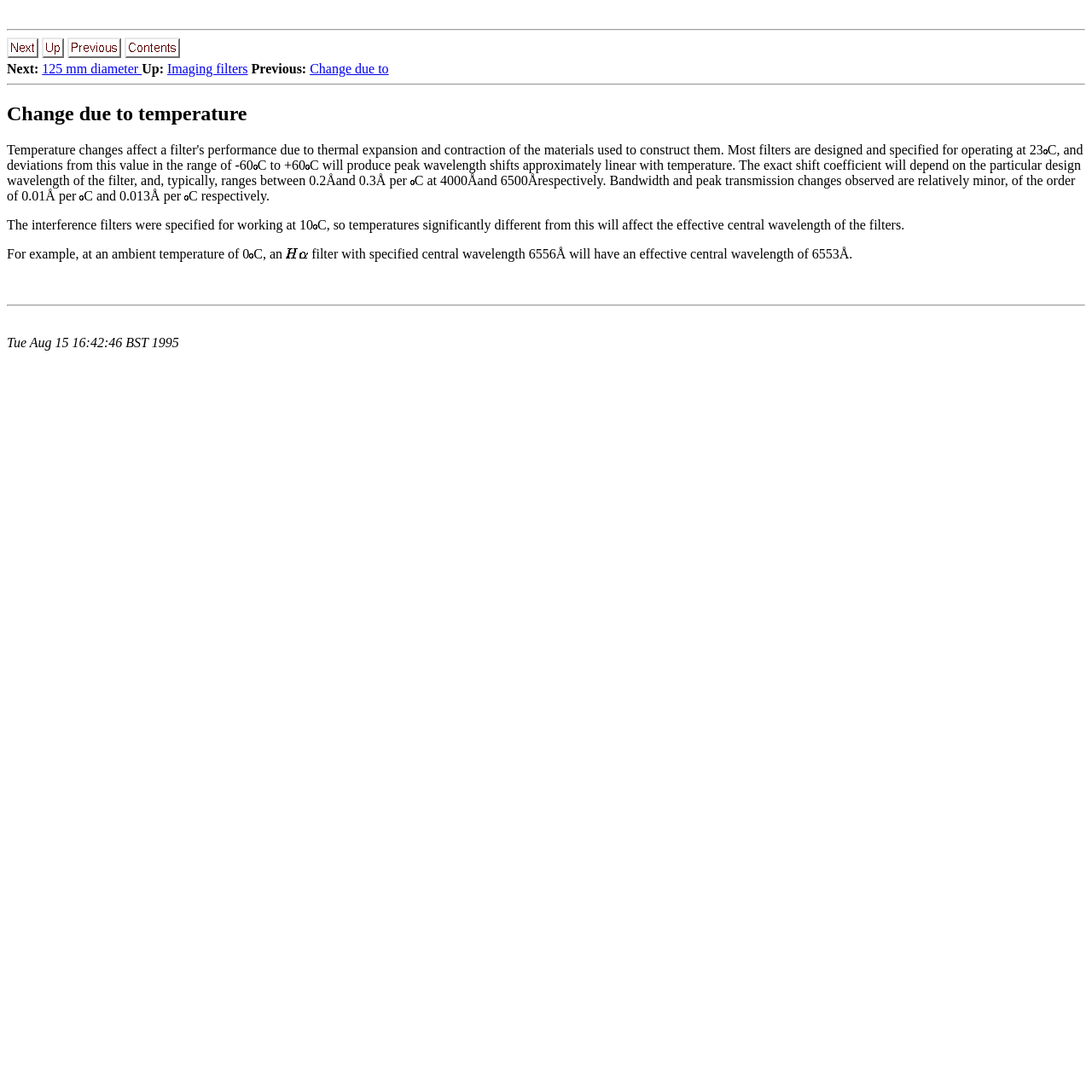At what temperature were the interference filters specified to work?
Using the picture, provide a one-word or short phrase answer.

10°C